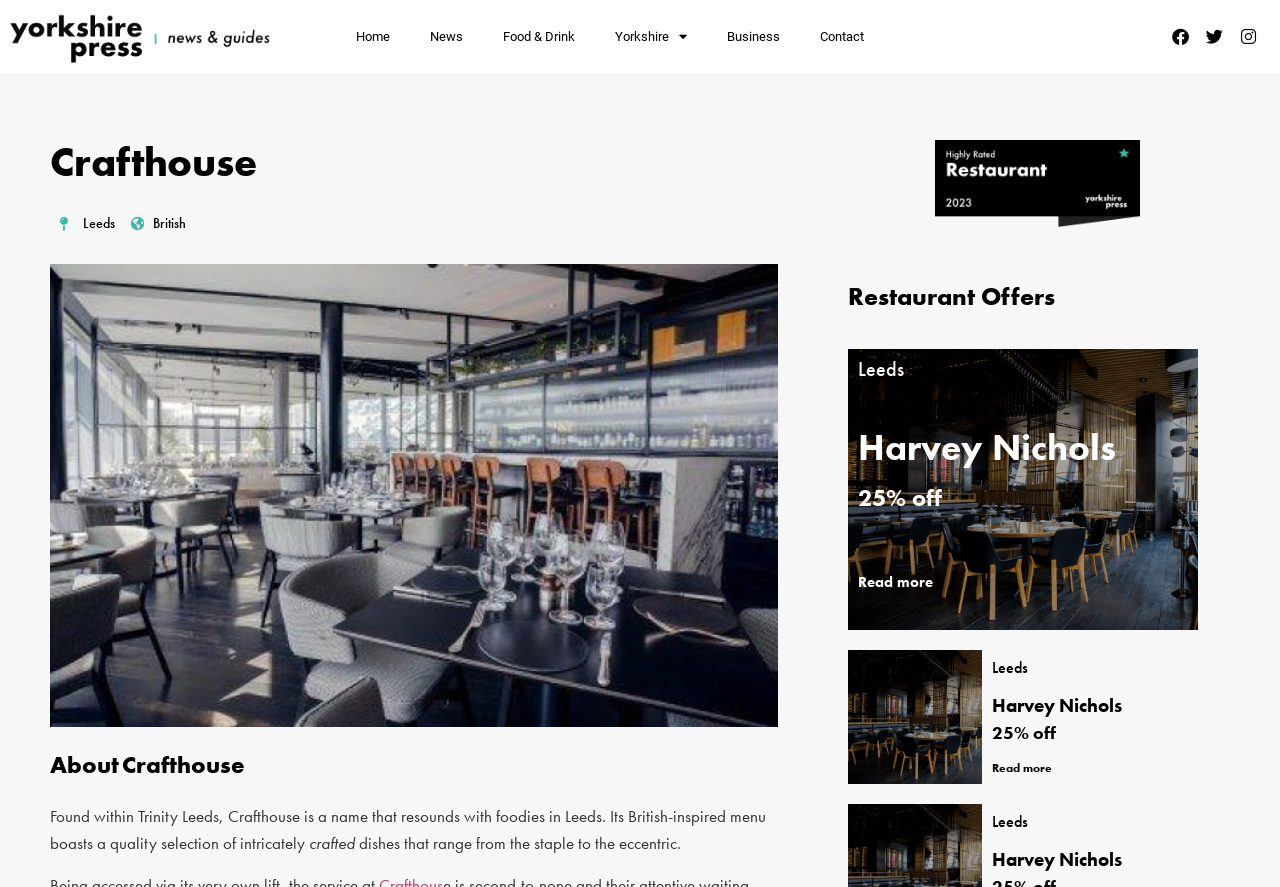Examine the screenshot and answer the question in as much detail as possible: What is the cuisine style of the restaurant?

The cuisine style of the restaurant can be inferred from the static text element that says 'British' near the top of the webpage, which suggests that the restaurant serves British-inspired food.